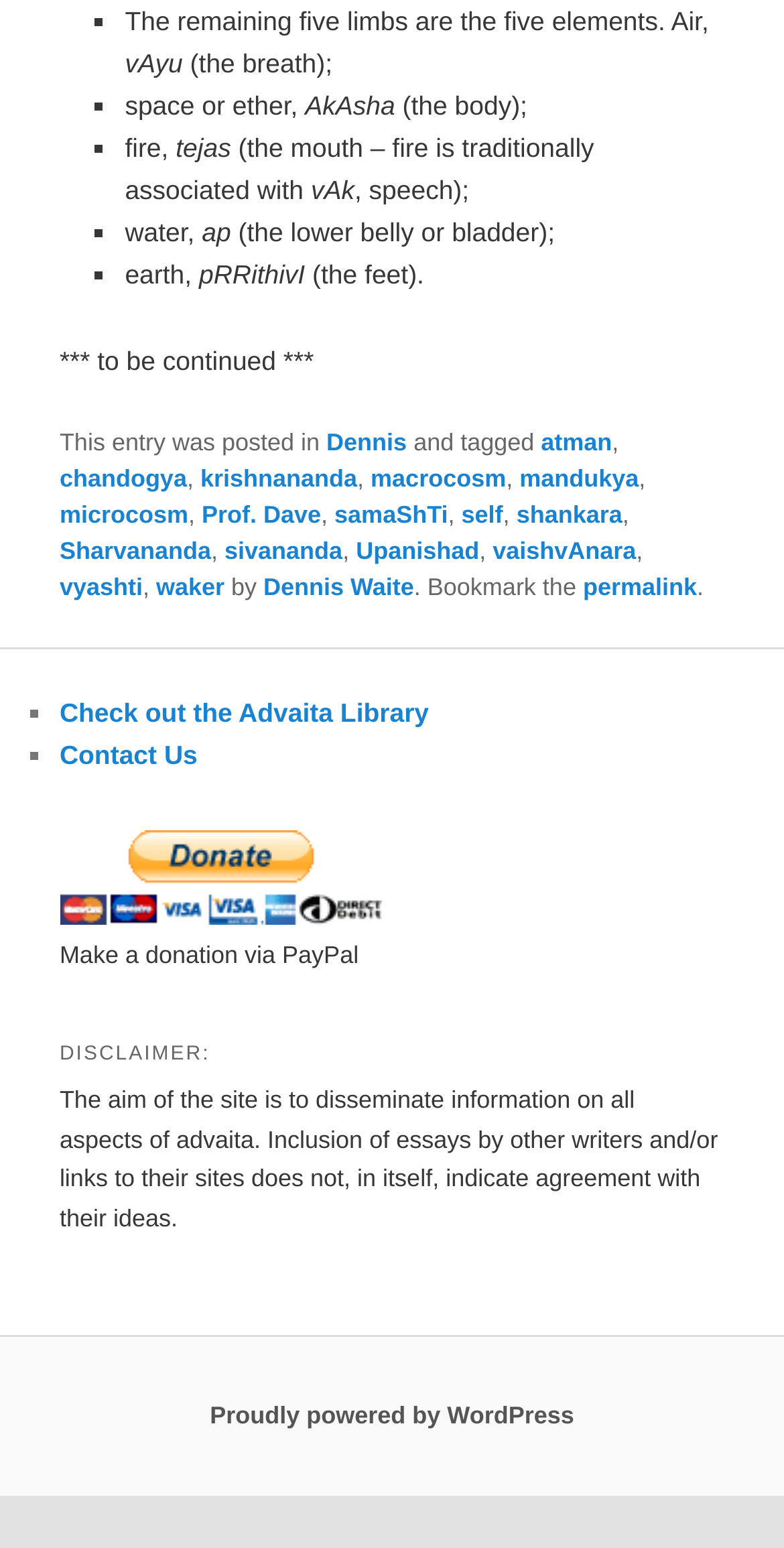What is the author of the post?
Using the information presented in the image, please offer a detailed response to the question.

In the footer section, I found a text 'This entry was posted in' followed by a link 'Dennis', which suggests that Dennis is the author of the post.